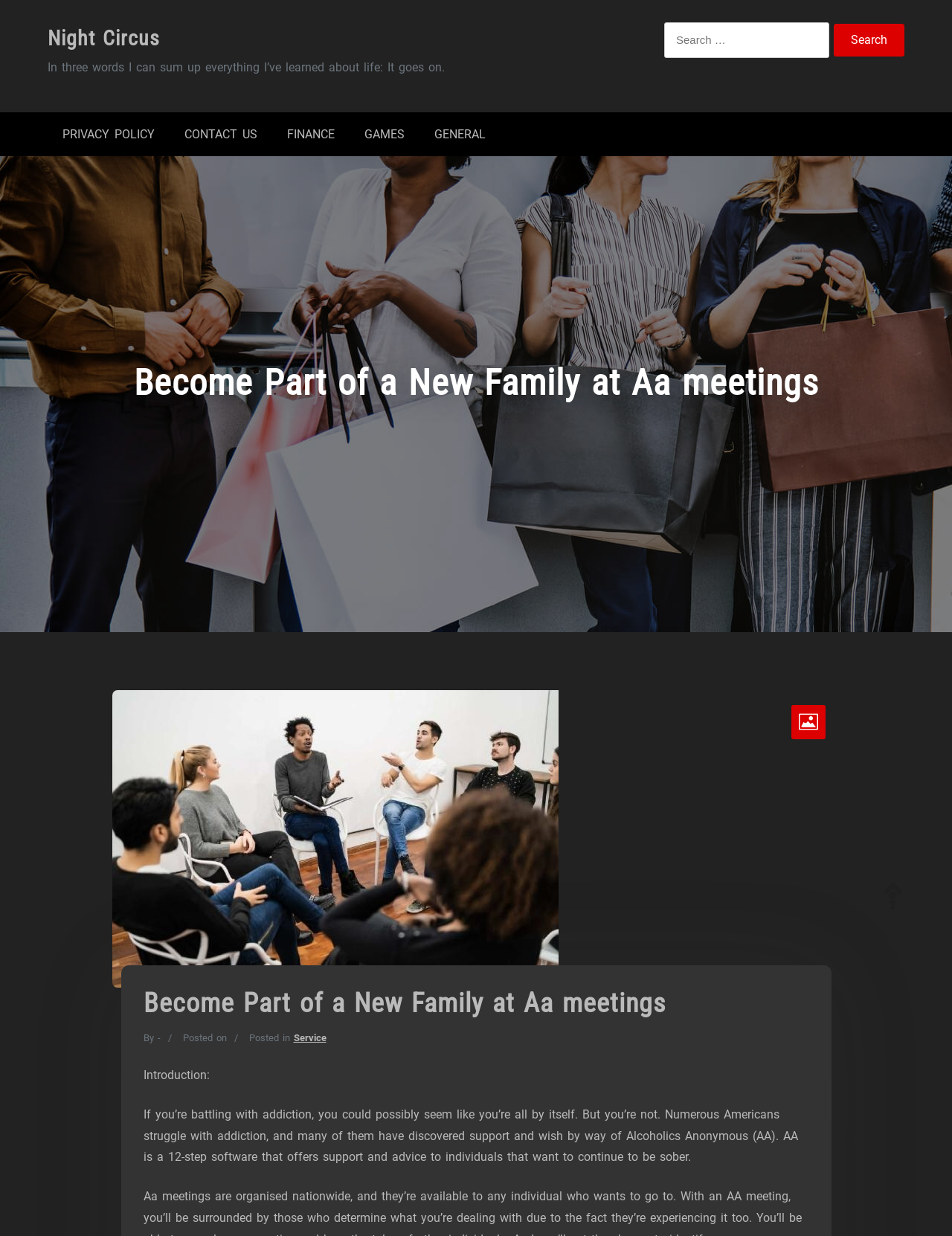Please respond to the question with a concise word or phrase:
How many links are in the footer?

5